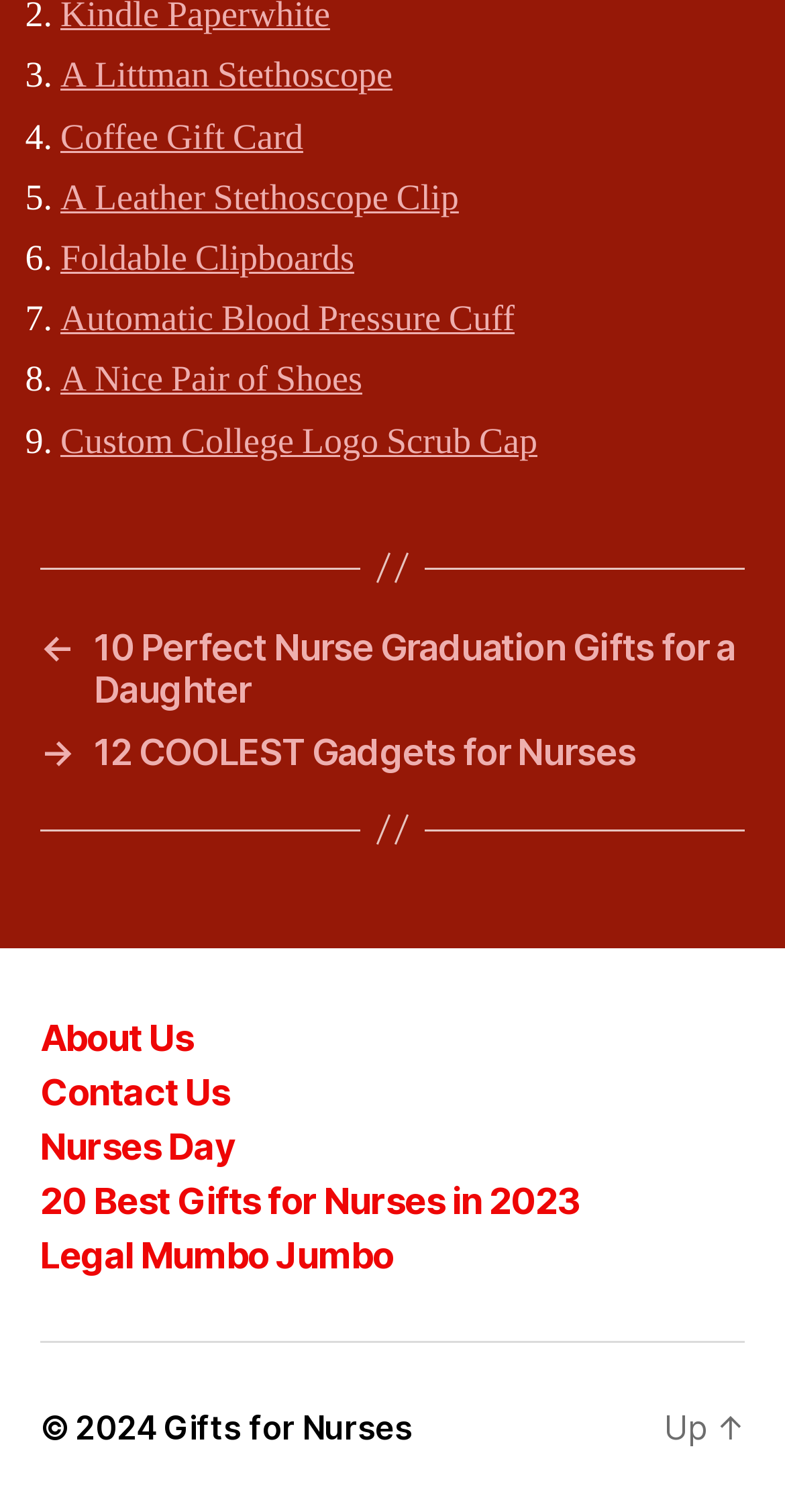Find the bounding box coordinates of the clickable area that will achieve the following instruction: "Click on 'A Littman Stethoscope'".

[0.077, 0.035, 0.5, 0.066]